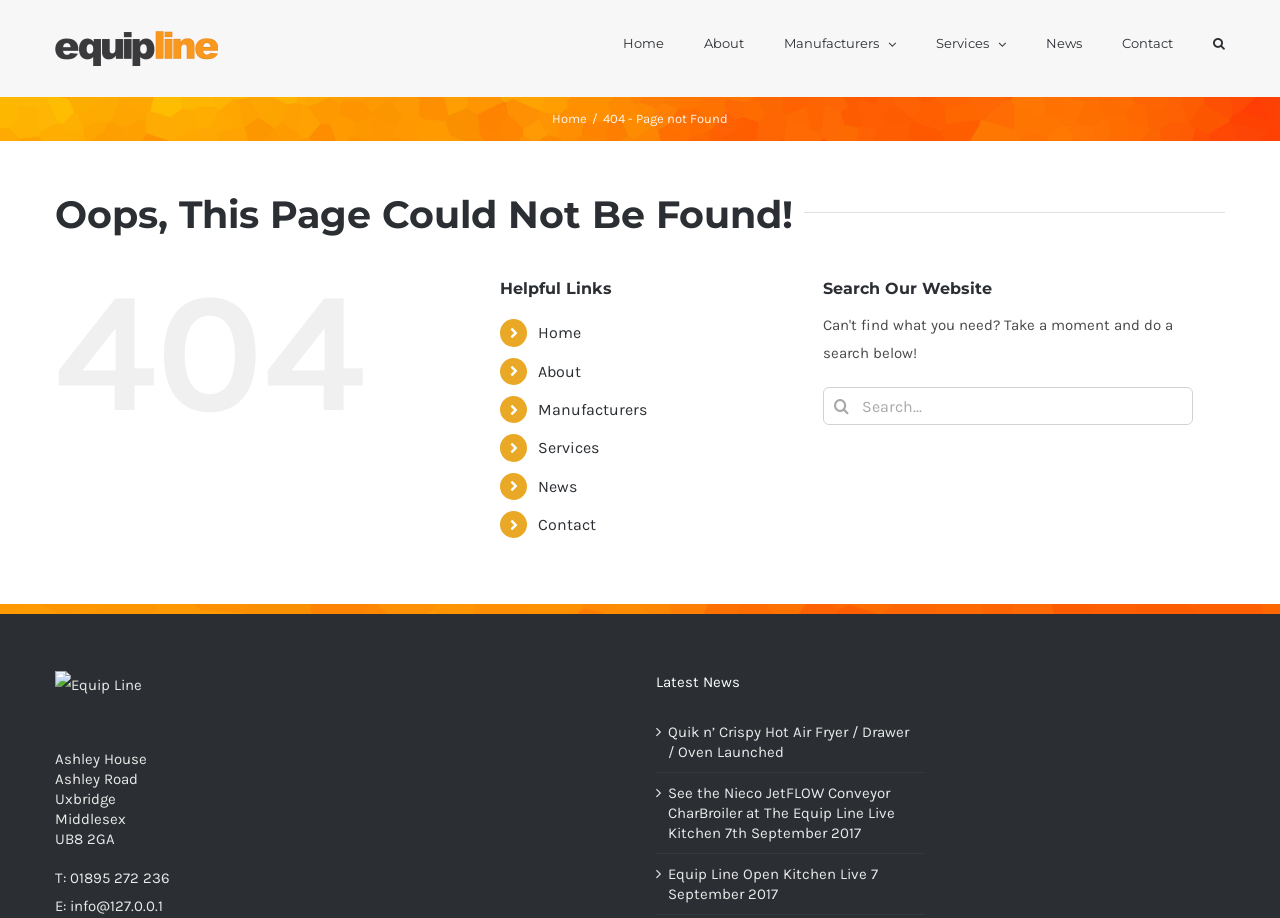Can you specify the bounding box coordinates for the region that should be clicked to fulfill this instruction: "Search for something".

[0.643, 0.422, 0.932, 0.463]